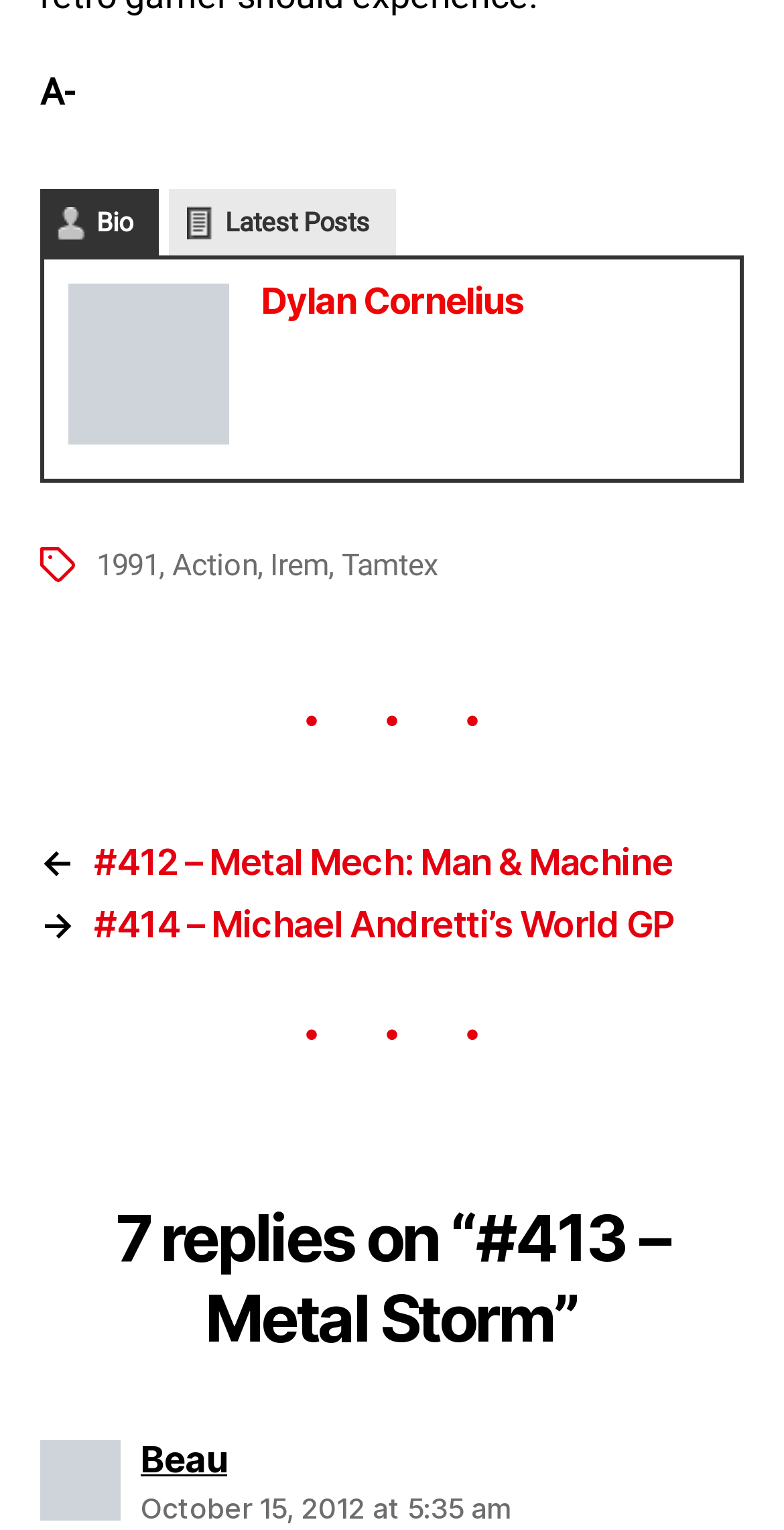Please find the bounding box coordinates of the element that must be clicked to perform the given instruction: "Read latest posts". The coordinates should be four float numbers from 0 to 1, i.e., [left, top, right, bottom].

[0.215, 0.123, 0.505, 0.167]